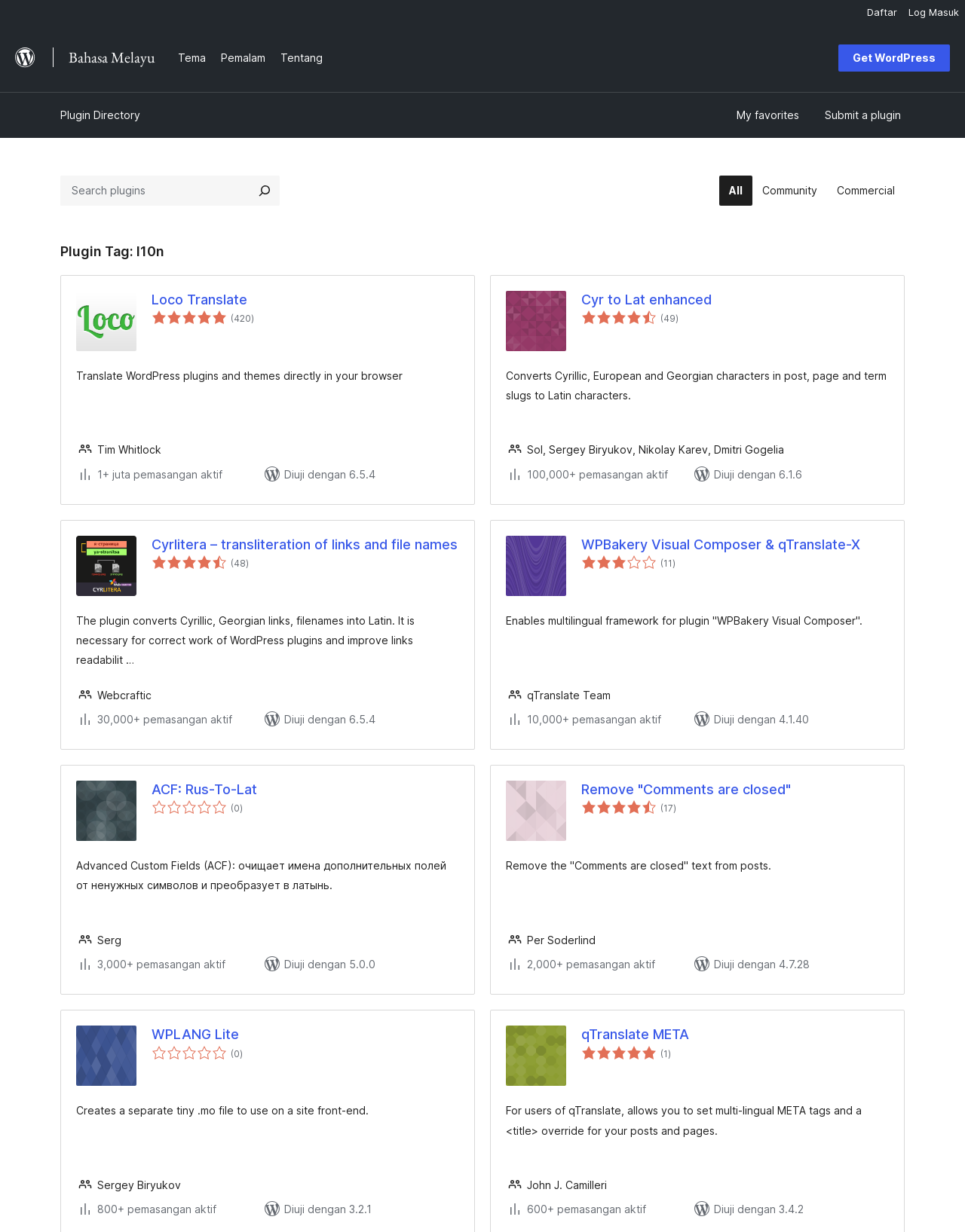What is the name of the first plugin listed?
Please provide a single word or phrase in response based on the screenshot.

Loco Translate